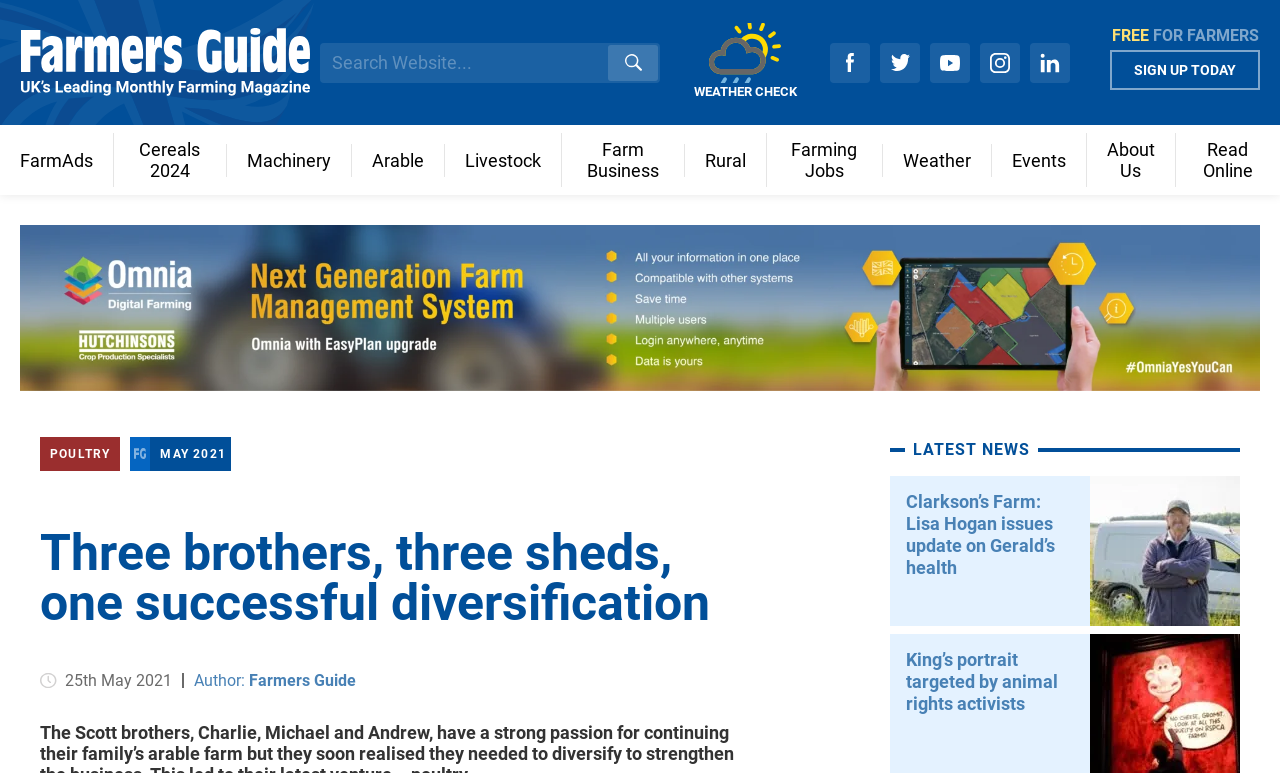Based on the element description Livestock, identify the bounding box of the UI element in the given webpage screenshot. The coordinates should be in the format (top-left x, top-left y, bottom-right x, bottom-right y) and must be between 0 and 1.

[0.348, 0.186, 0.438, 0.228]